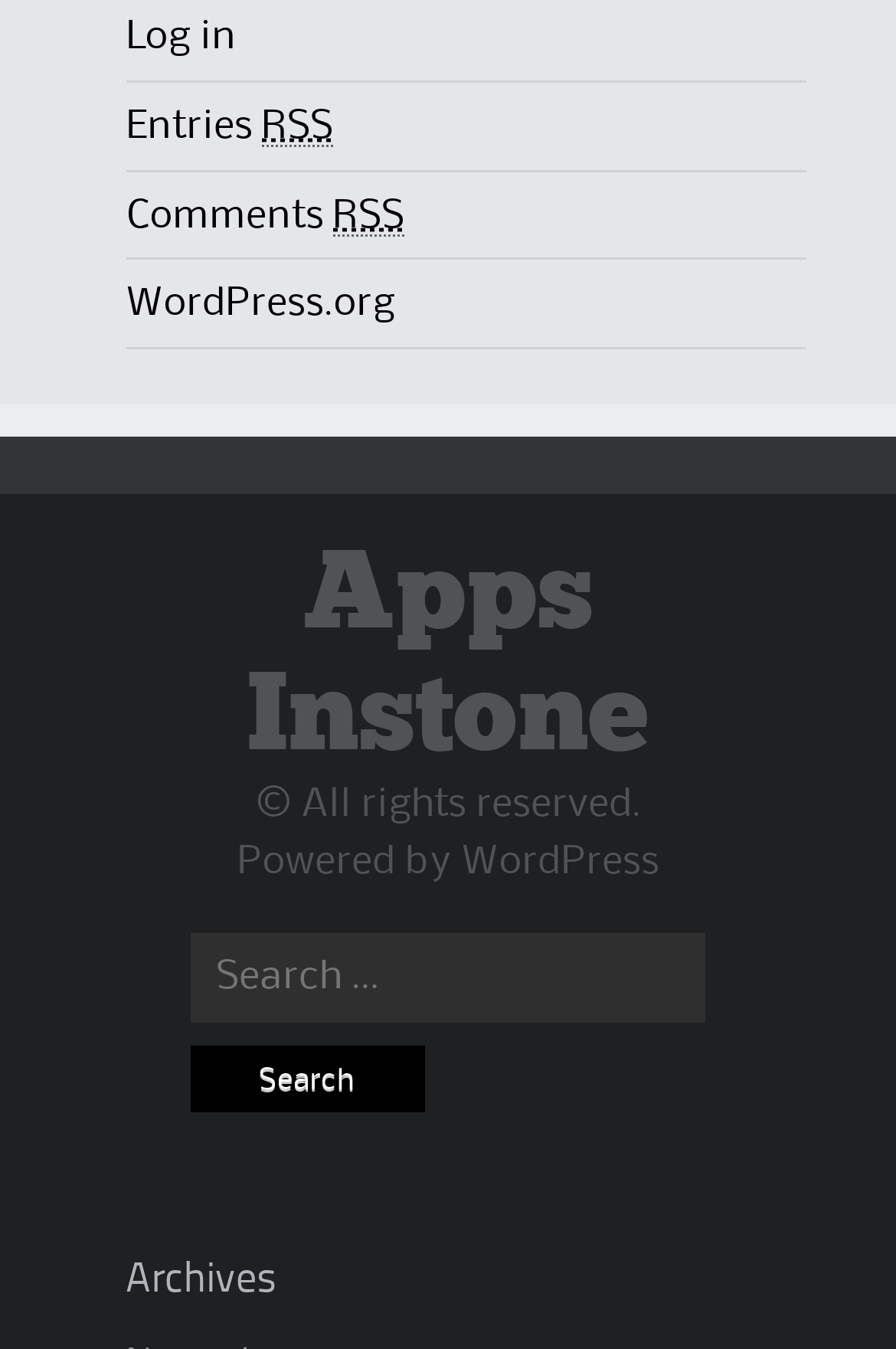Determine the bounding box of the UI element mentioned here: "Log in". The coordinates must be in the format [left, top, right, bottom] with values ranging from 0 to 1.

[0.141, 0.014, 0.264, 0.041]